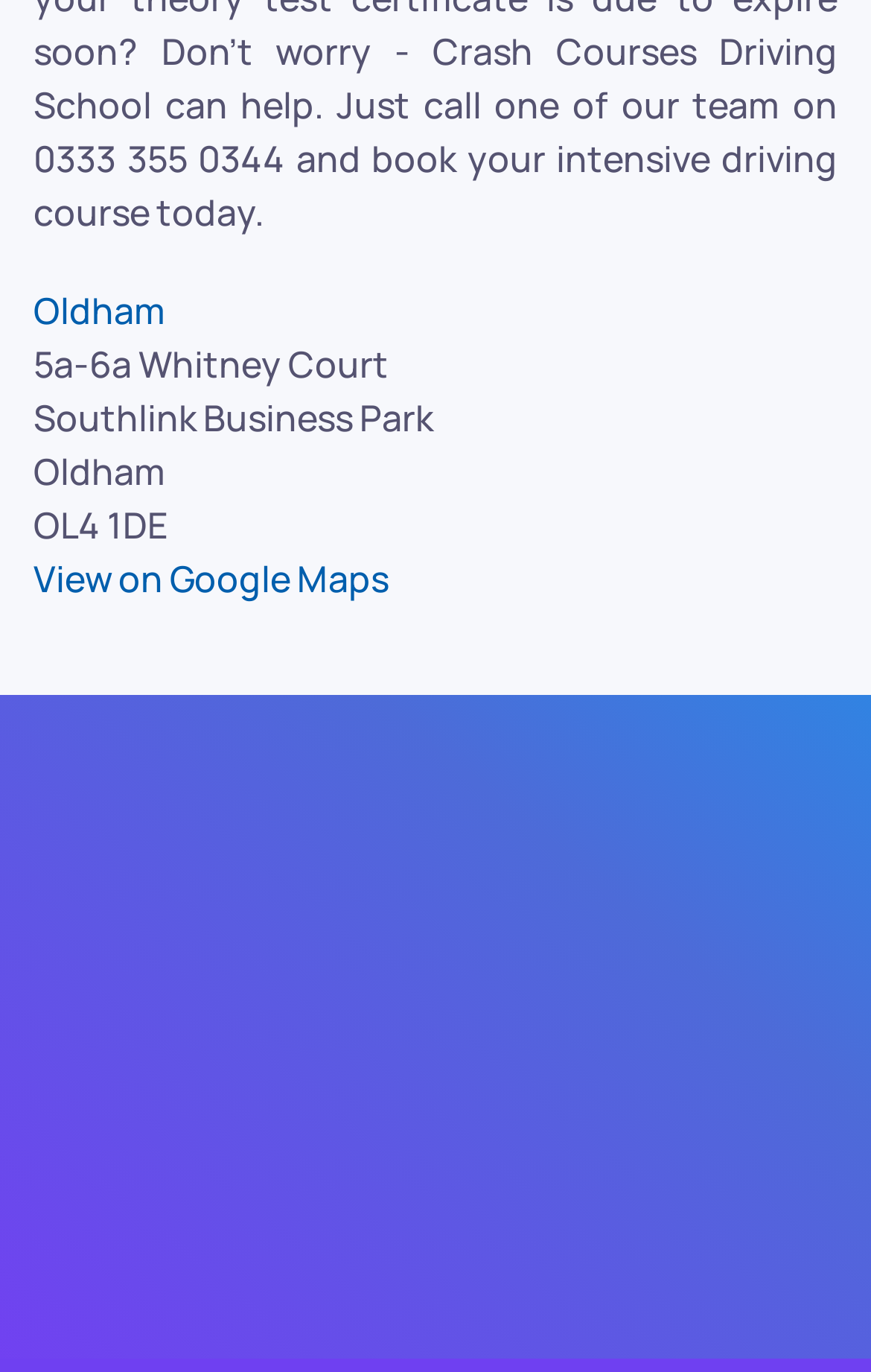Locate the bounding box of the UI element based on this description: "aria-label="Back to top" title="#"". Provide four float numbers between 0 and 1 as [left, top, right, bottom].

[0.44, 0.848, 0.56, 0.925]